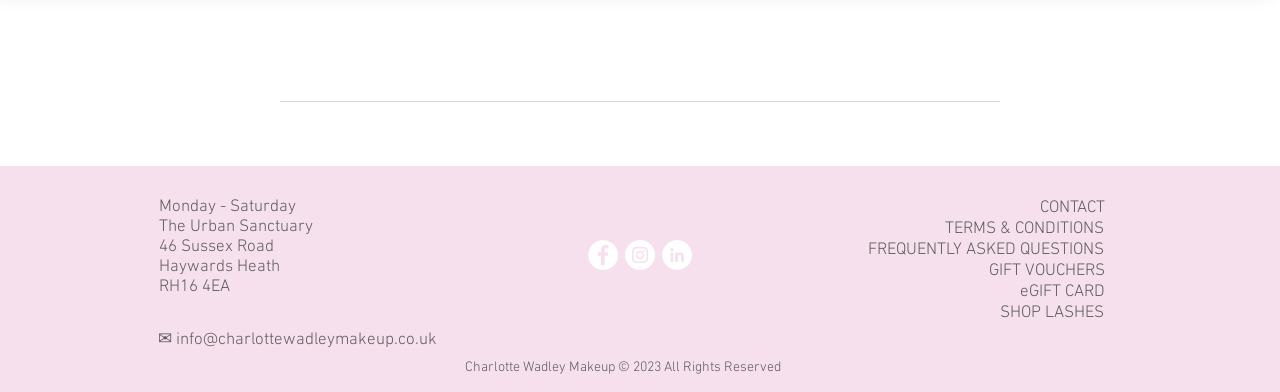What type of content is available on this webpage?
Using the image, provide a detailed and thorough answer to the question.

I inferred the type of content by looking at the various links and text elements on the webpage, which suggest that it is related to makeup and beauty services, such as lash shopping and gift vouchers.